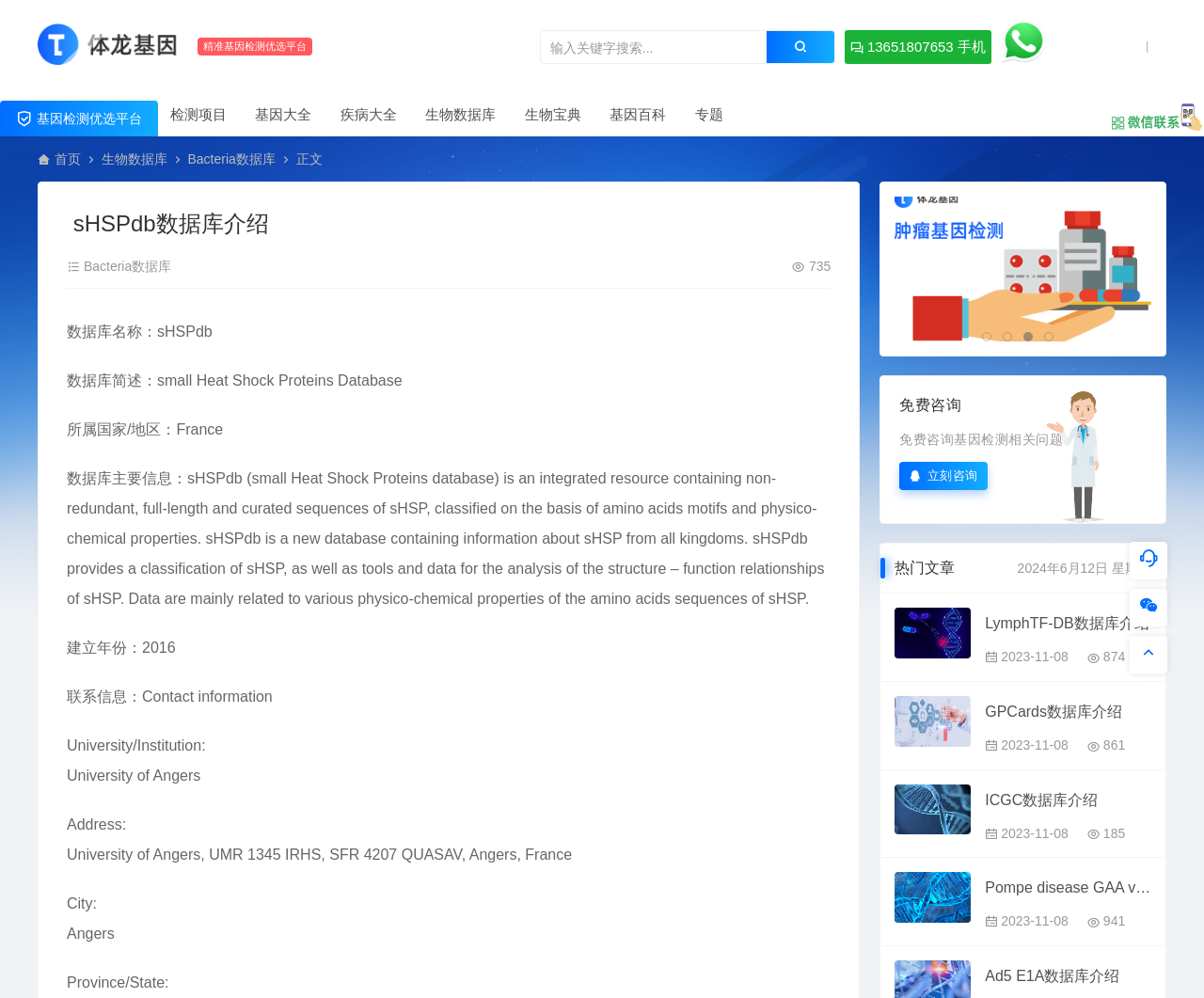What is the classification basis of sHSP in sHSPdb?
Based on the image, answer the question with as much detail as possible.

The webpage explains that sHSPdb is a database that classifies sHSP based on amino acids motifs and physico-chemical properties, as mentioned in the text 'sHSPdb is a new database containing information about sHSP from all kingdoms. sHSPdb provides a classification of sHSP, as well as tools and data for the analysis of the structure – function relationships of sHSP.'.